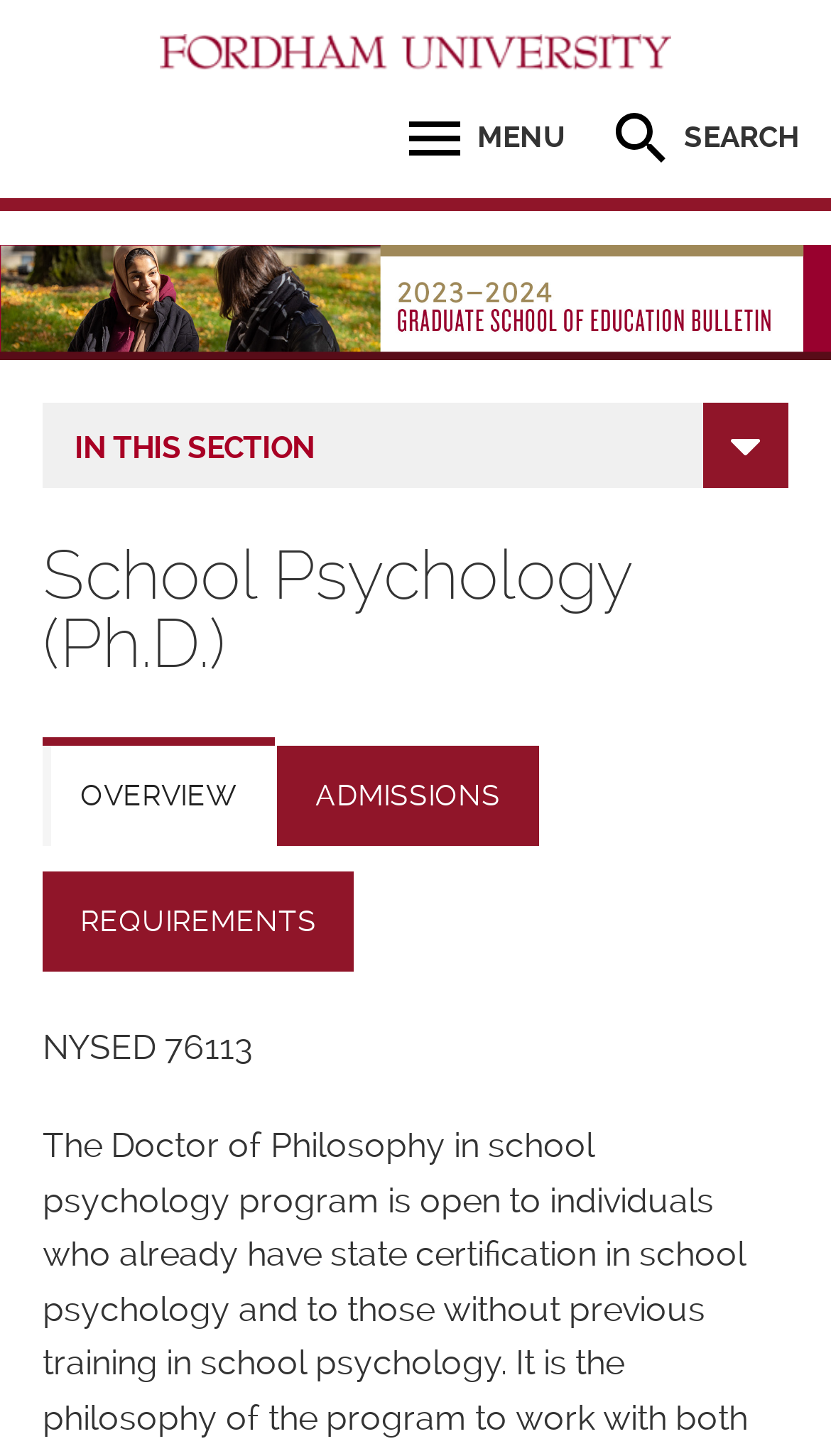Find and indicate the bounding box coordinates of the region you should select to follow the given instruction: "go to the ADMISSIONS tab".

[0.334, 0.512, 0.648, 0.581]